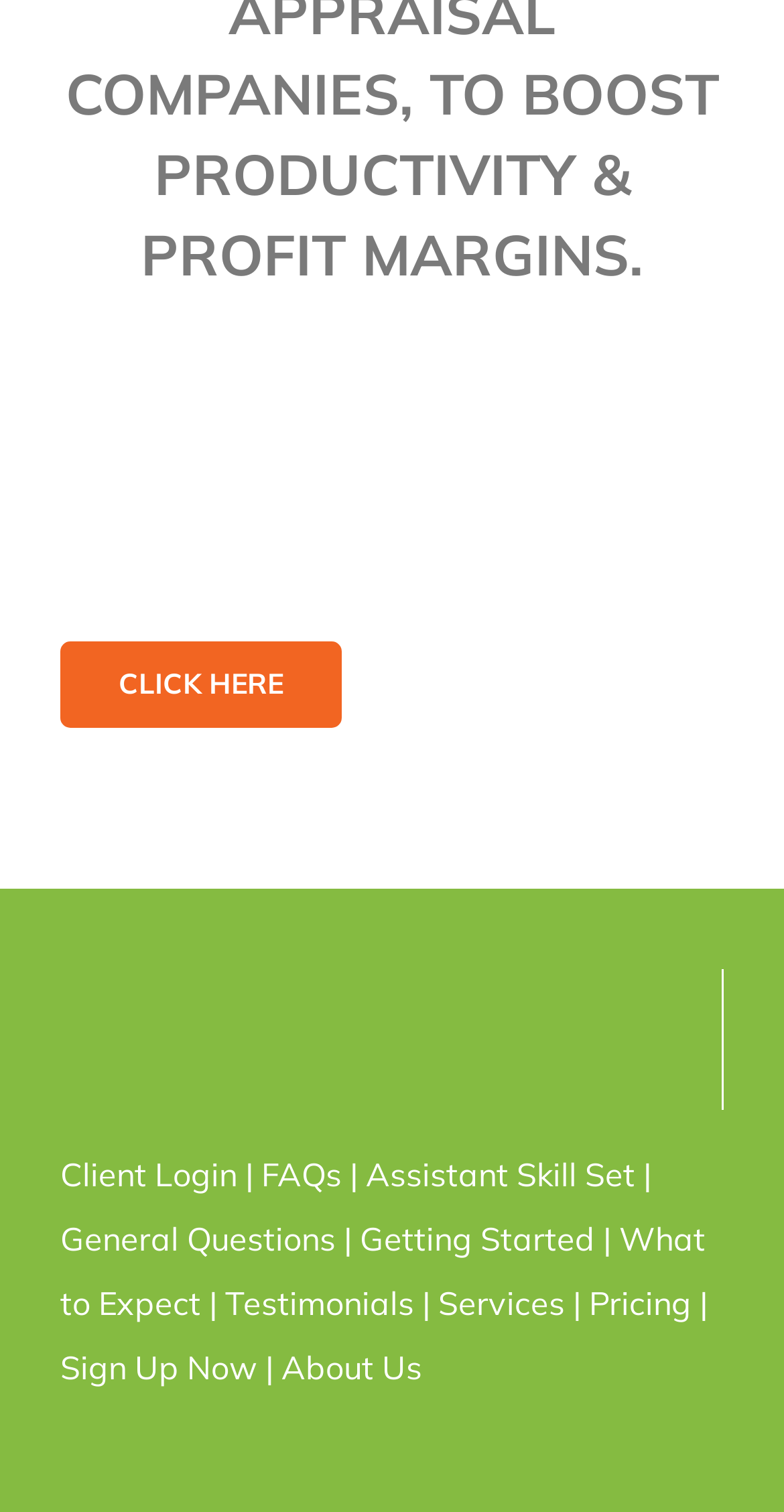Determine the bounding box coordinates of the target area to click to execute the following instruction: "Login as a client."

[0.077, 0.763, 0.303, 0.789]